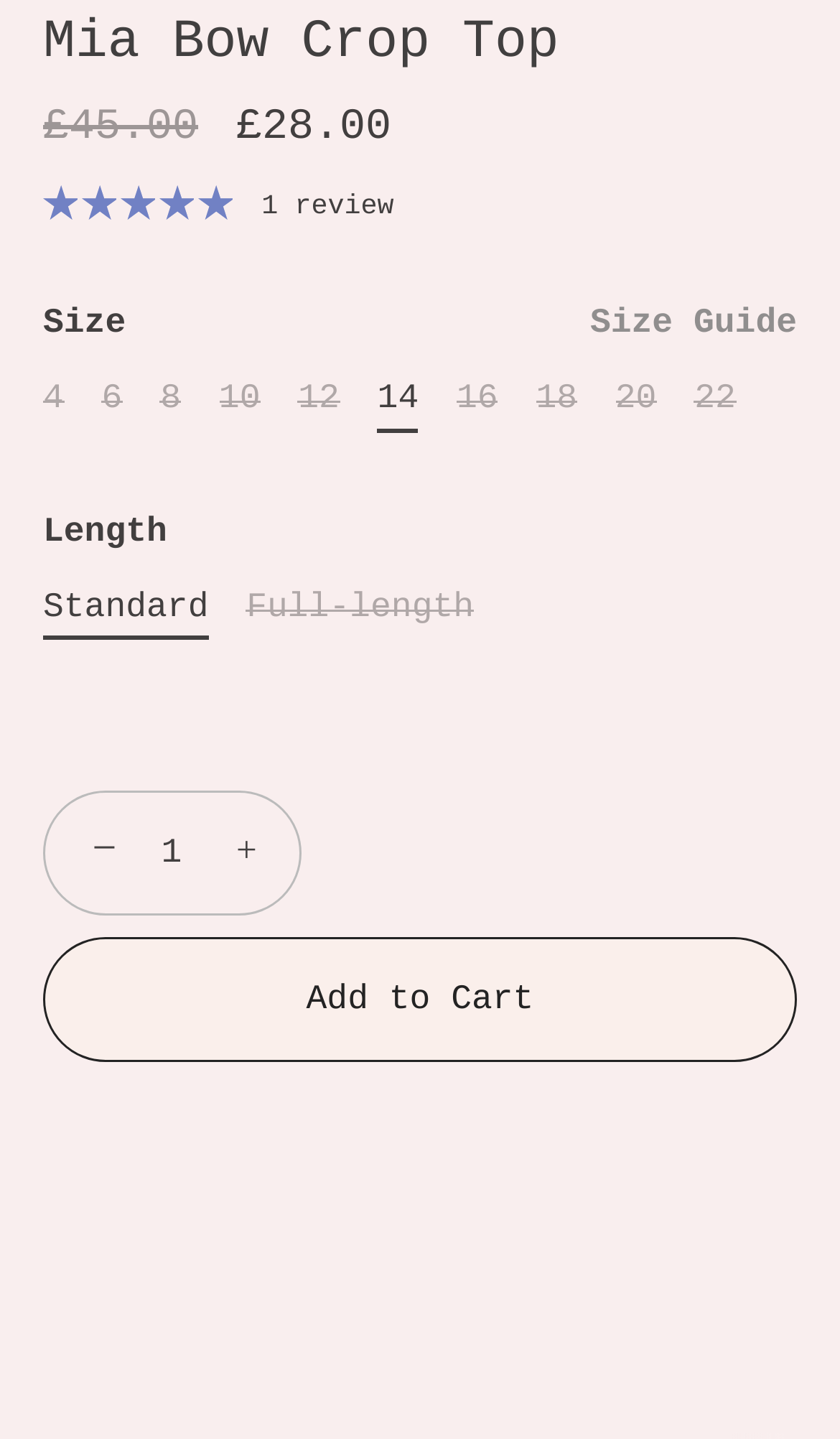Given the description of a UI element: "14", identify the bounding box coordinates of the matching element in the webpage screenshot.

[0.449, 0.264, 0.498, 0.293]